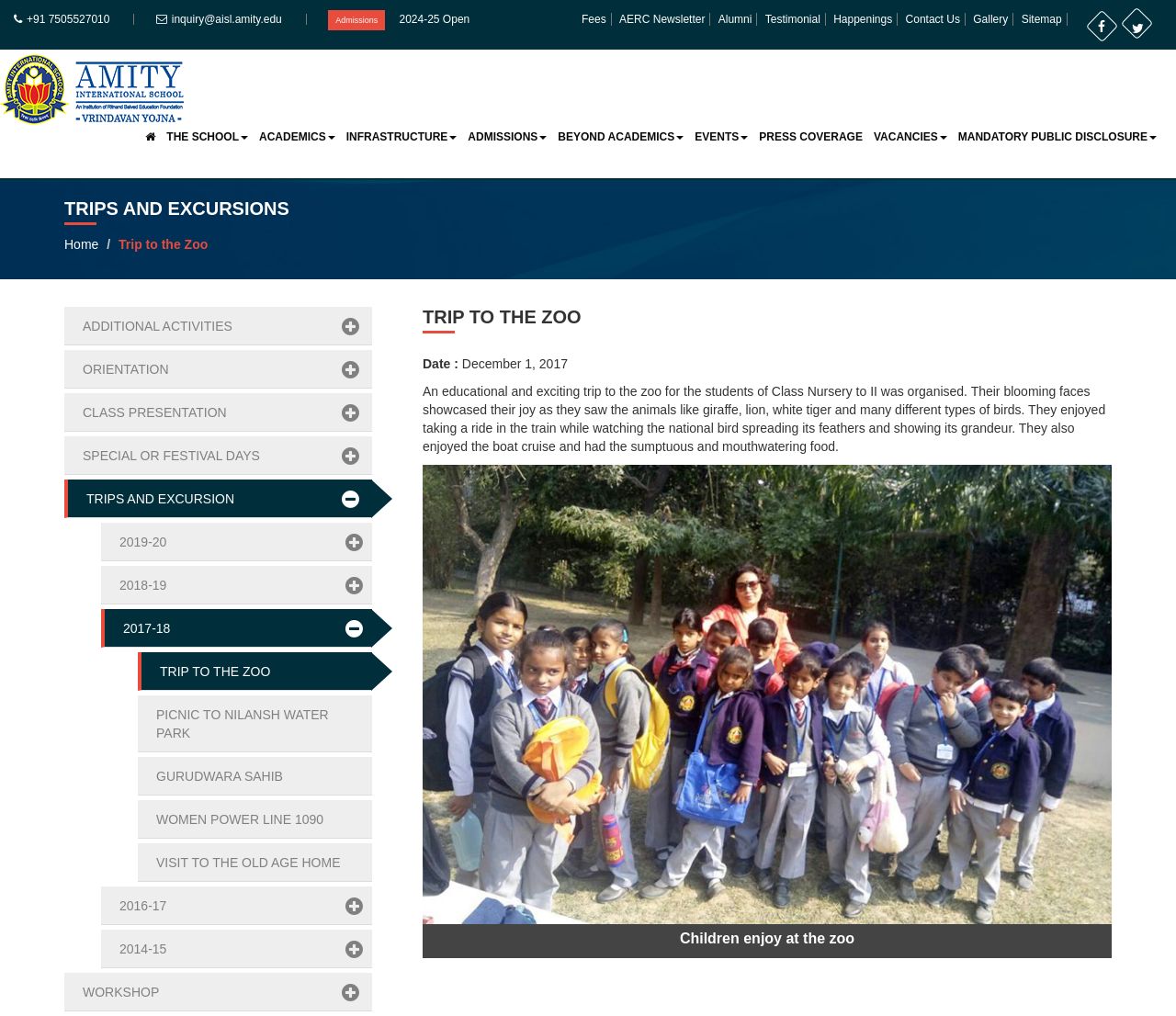What is the purpose of the 'Admissions' link?
Using the image, elaborate on the answer with as much detail as possible.

I inferred the purpose of the 'Admissions' link by its position in the header section of the webpage, alongside other links like 'Fees' and 'Contact Us', which suggests that it is related to the admission process.